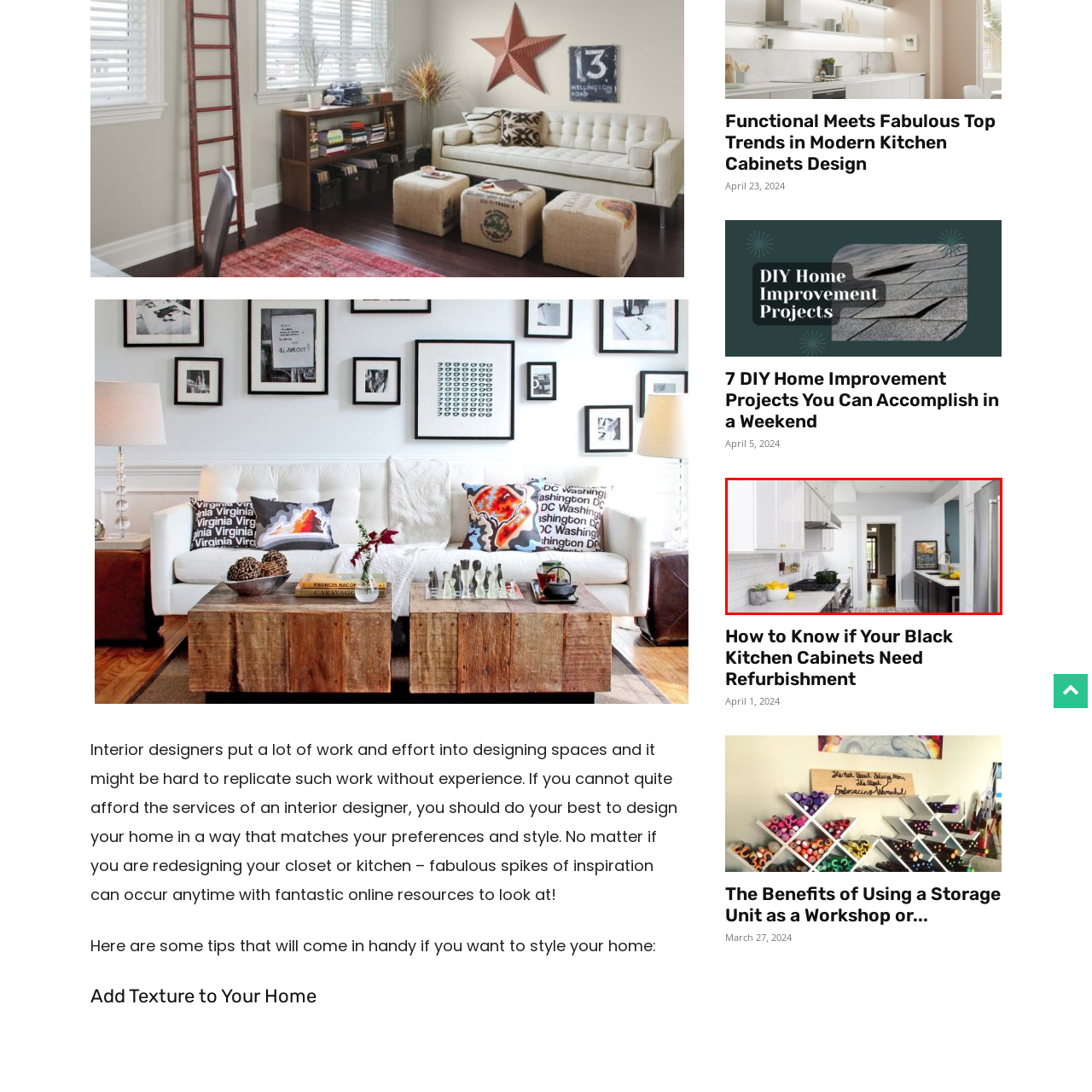Explain in detail what is happening within the highlighted red bounding box in the image.

This image showcases a beautifully designed kitchen that blends modern functionality with elegant aesthetics. On the left side, the kitchen features white cabinetry, complemented by a sleek countertop that reflects a bright and airy ambiance. A gas stove with a stylish hood is positioned center stage, while fresh lemons and herbs in pots add a touch of liveliness to the space.

The right side of the image reveals a contrasting dark cabinetry that enhances the visual interest of the room. A glossy stainless steel refrigerator stands nearby, contributing to the sleek, contemporary design. The subtle patterned tile floor adds texture and depth, guiding the eye toward an inviting hallway that leads to the living area, subtly hinting at a seamless transition between spaces.

This kitchen exemplifies the topic of "how to know if your black kitchen cabinets need refurbishment," suggesting that the combination of colors and styles can create a harmonious environment that is both functional and aesthetically pleasing.